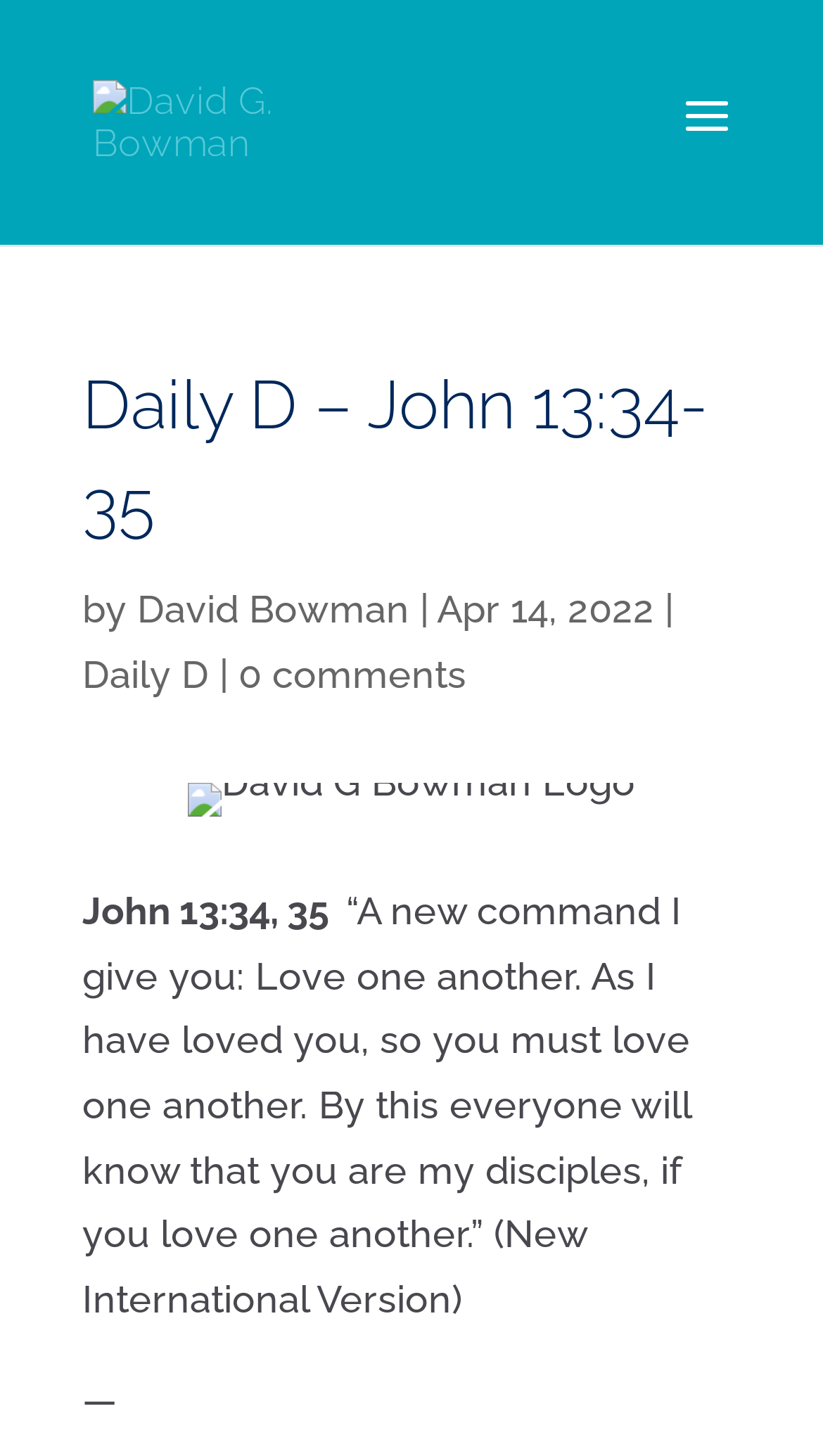What is the date of the daily devotional?
Respond with a short answer, either a single word or a phrase, based on the image.

Apr 14, 2022